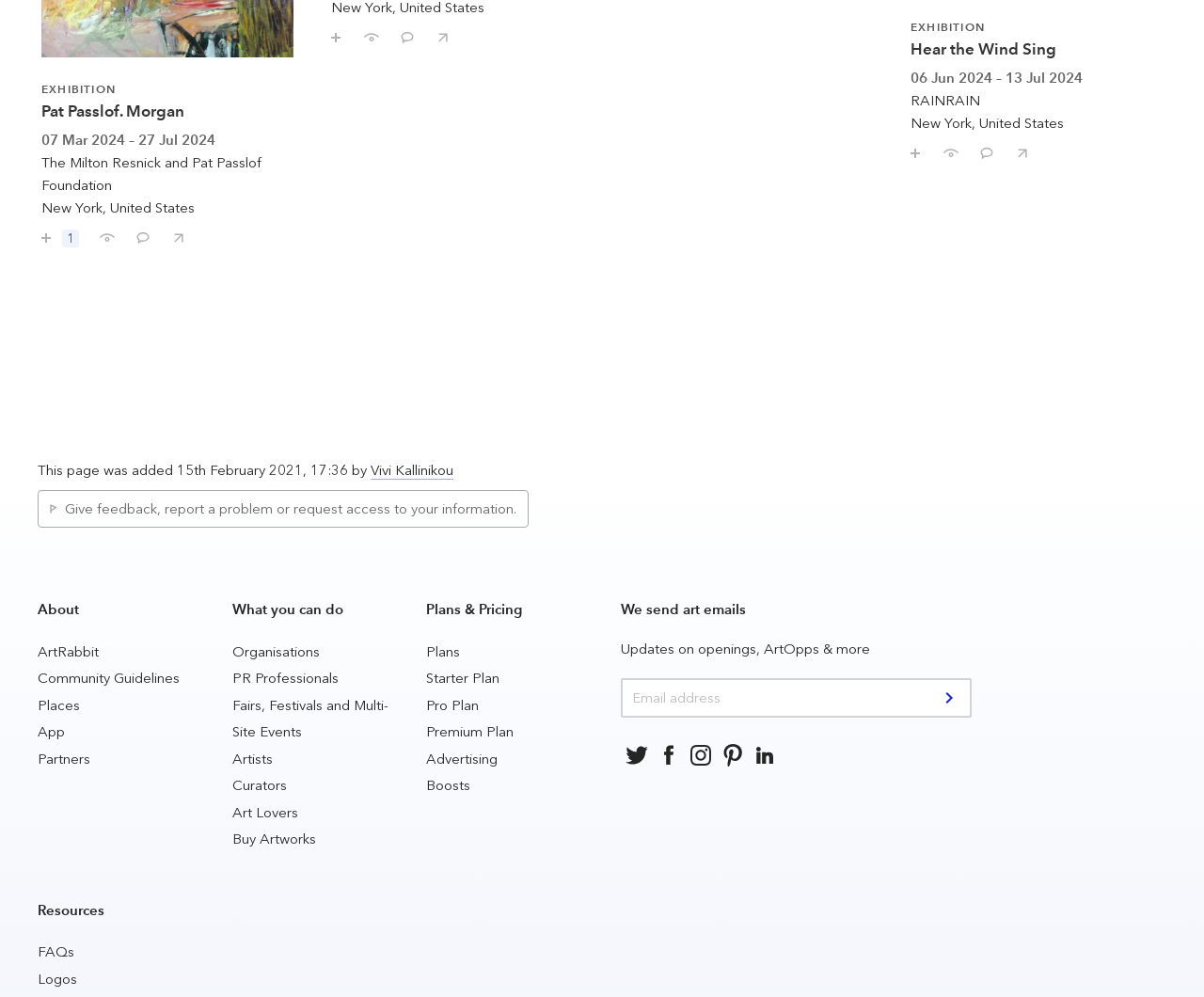Refer to the image and answer the question with as much detail as possible: What can you do with Pat Passlof. Morgan?

Based on the buttons and links associated with Pat Passlof. Morgan, it appears that users can save, comment on, or share this item with their friends.